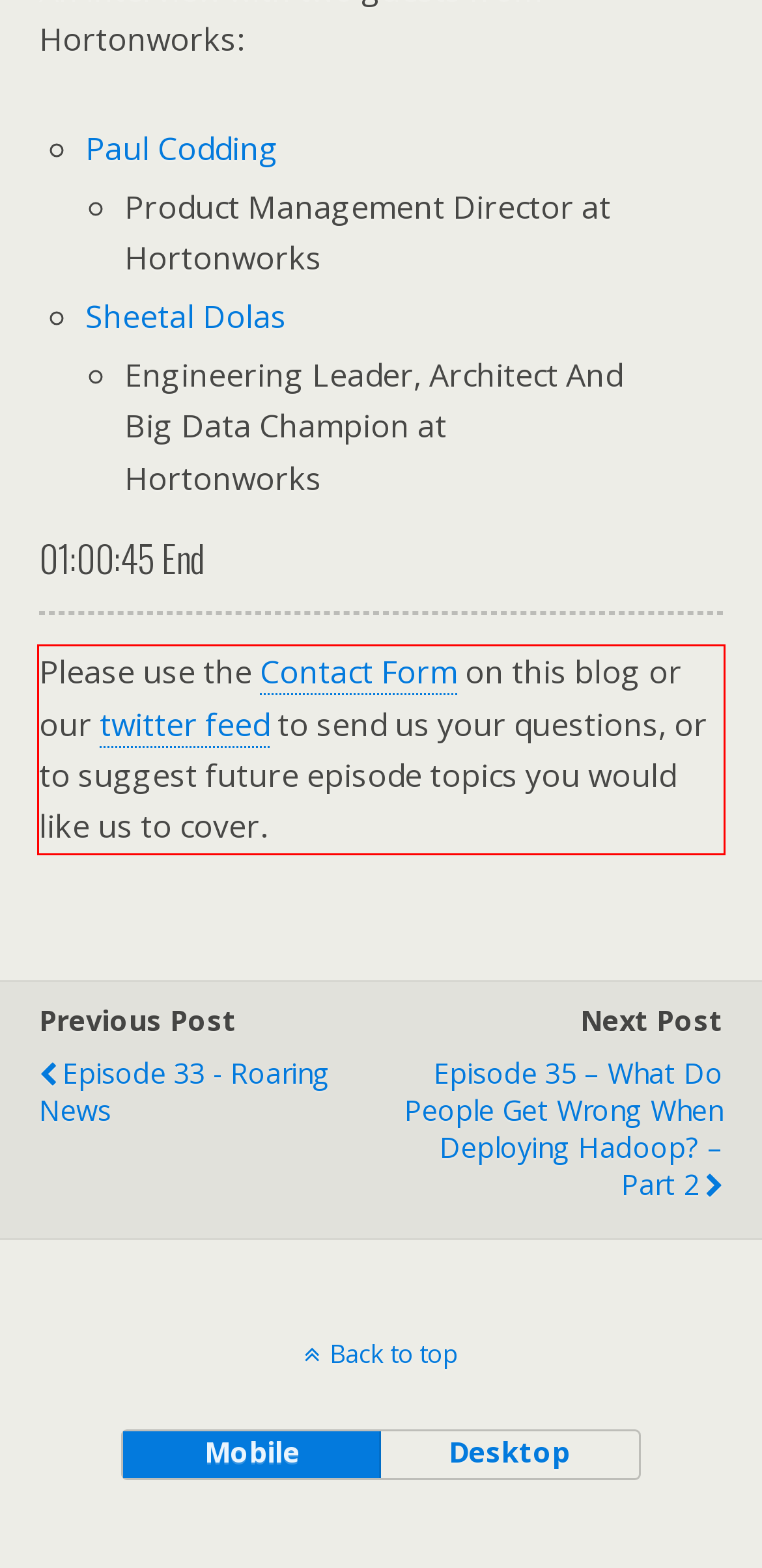Please examine the screenshot of the webpage and read the text present within the red rectangle bounding box.

Please use the Contact Form on this blog or our twitter feed to send us your questions, or to suggest future episode topics you would like us to cover.